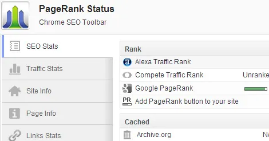Respond to the following question using a concise word or phrase: 
What ranking options are available in the 'Rank' section?

Alexa Traffic Rank, Google PageRank